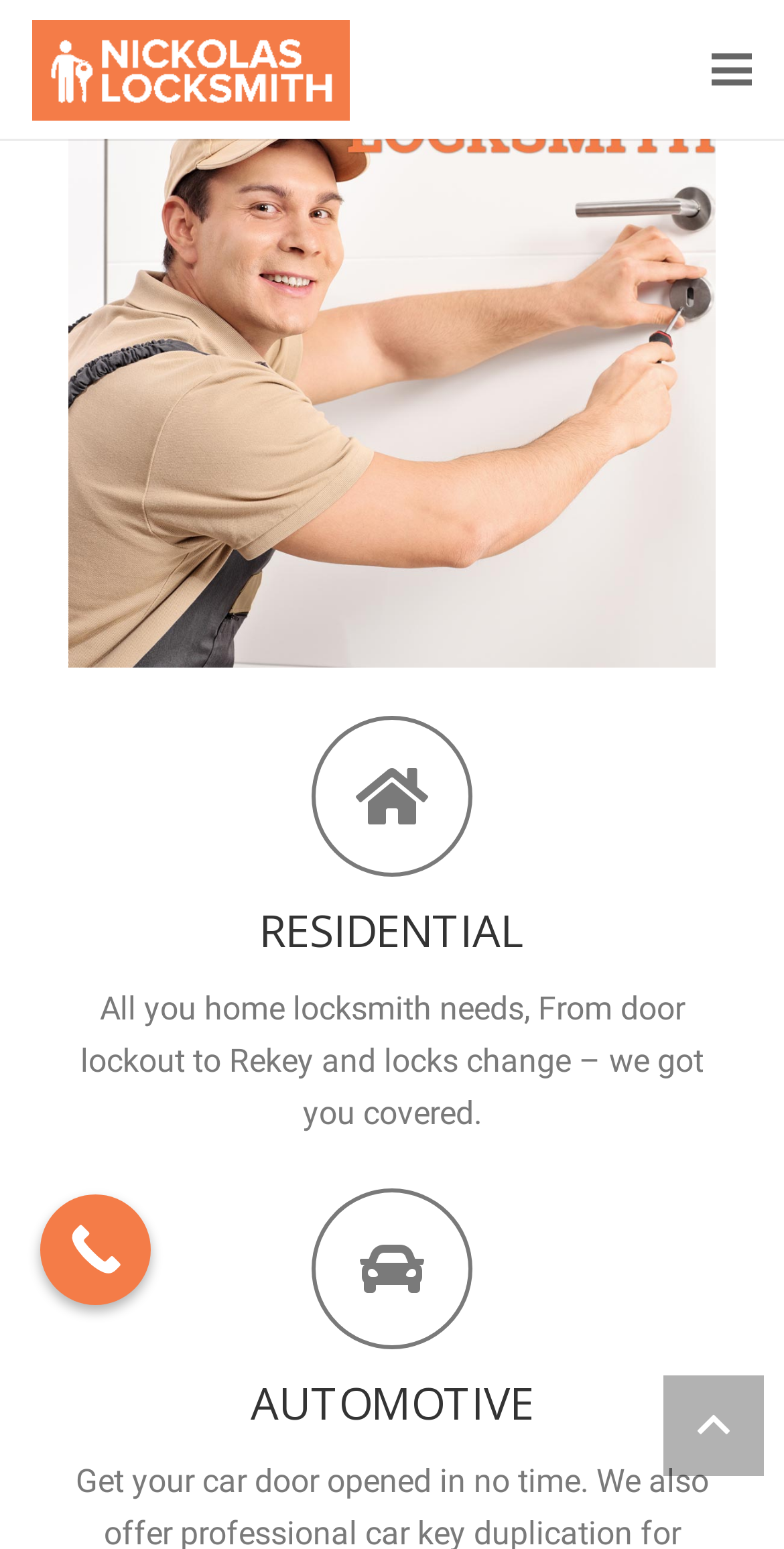What is the purpose of the 'Call Now Button'?
From the image, provide a succinct answer in one word or a short phrase.

To call Nickolas Locksmith